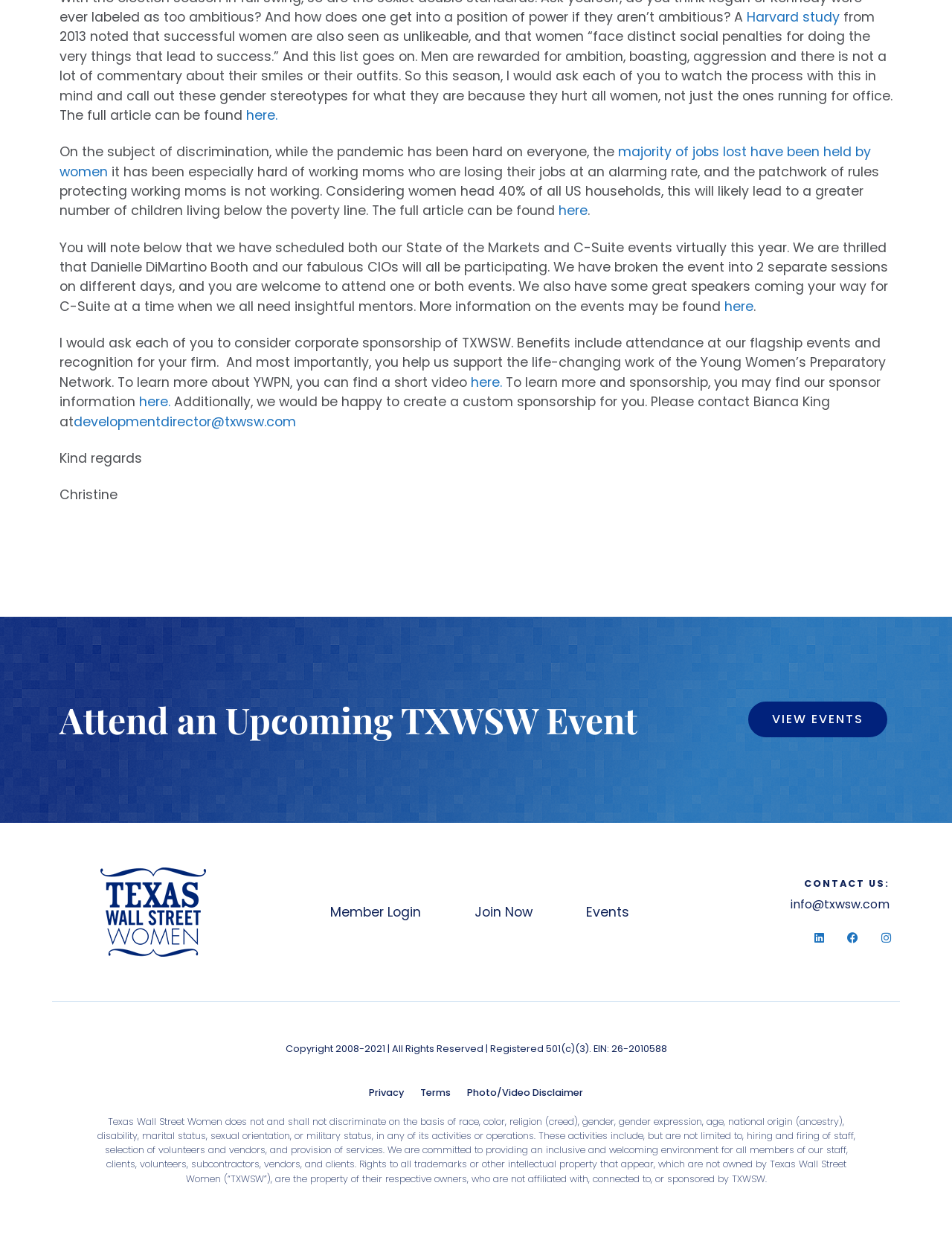Bounding box coordinates should be provided in the format (top-left x, top-left y, bottom-right x, bottom-right y) with all values between 0 and 1. Identify the bounding box for this UI element: Events

[0.6, 0.725, 0.677, 0.752]